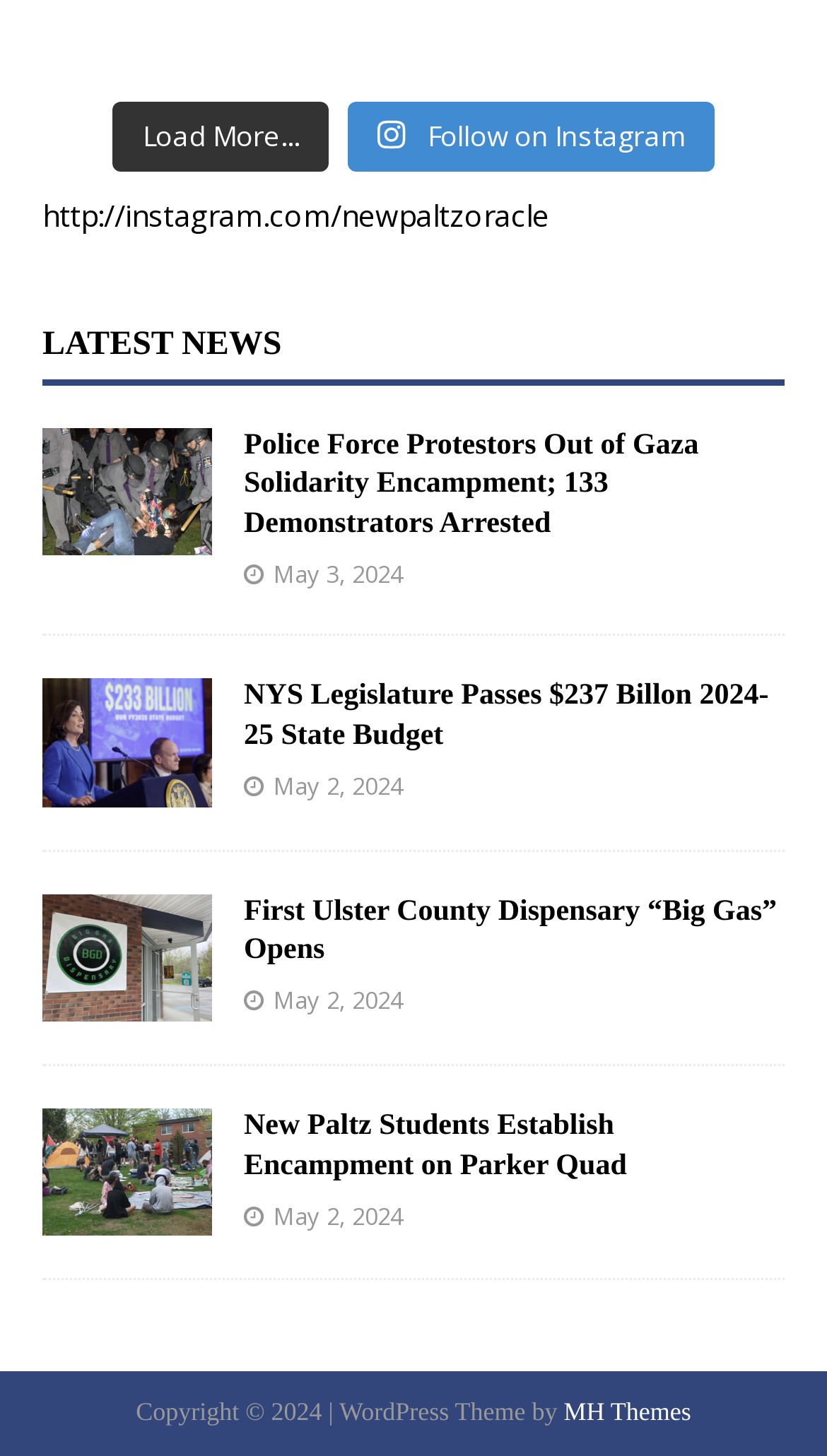Give a concise answer of one word or phrase to the question: 
What is the date of the latest news article?

May 3, 2024